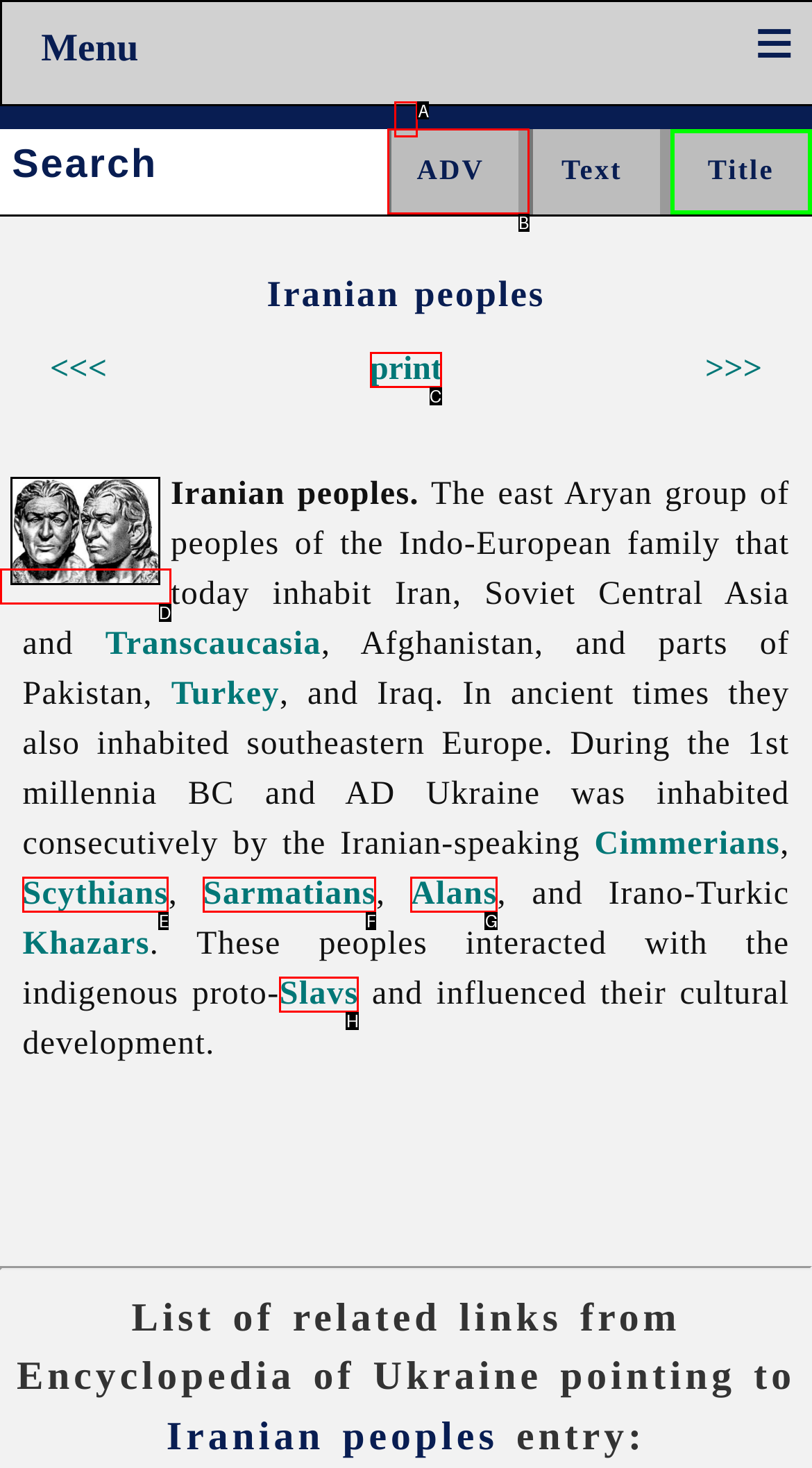Among the marked elements in the screenshot, which letter corresponds to the UI element needed for the task: Print the page?

C